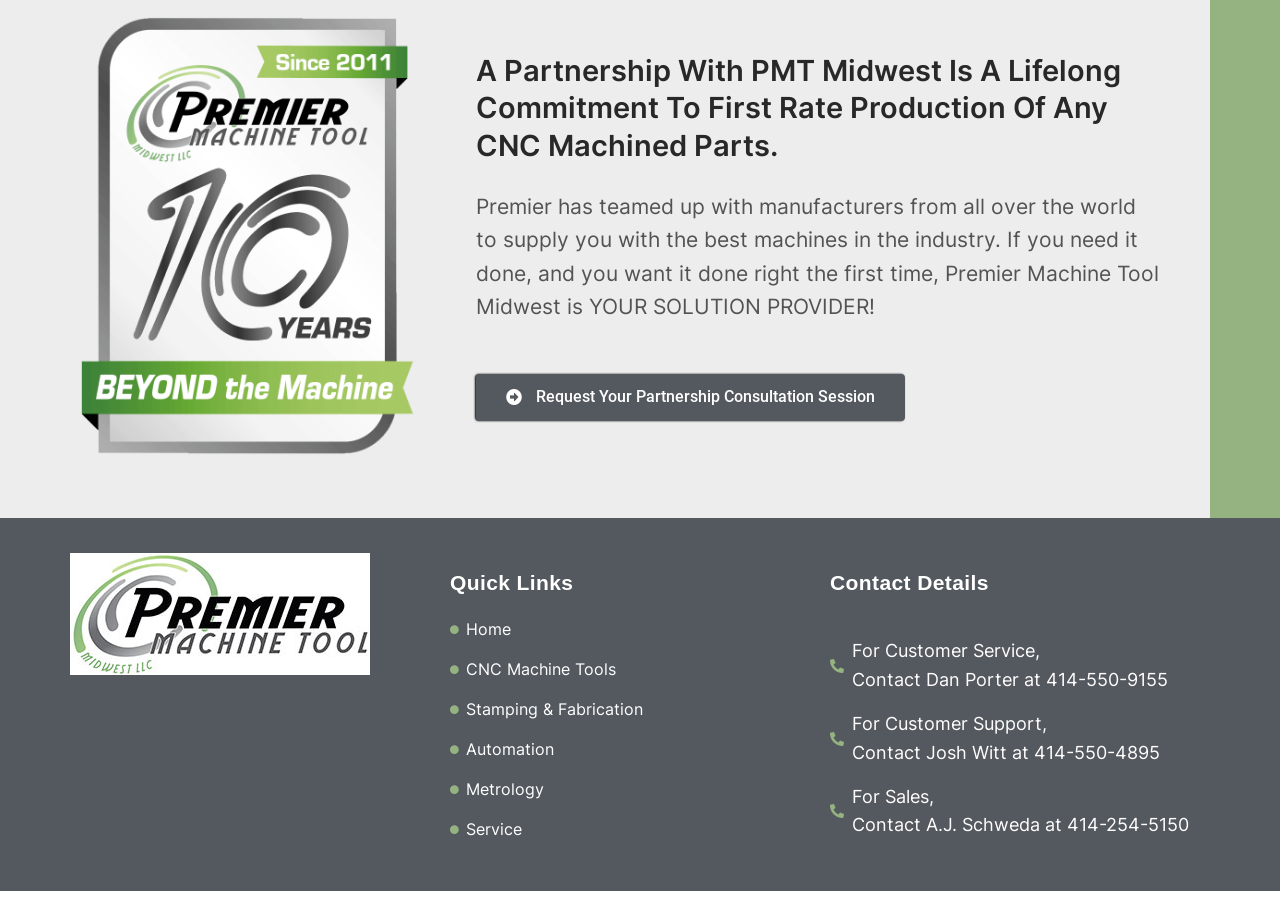Answer briefly with one word or phrase:
What is the purpose of Premier Machine Tool Midwest?

Solution provider